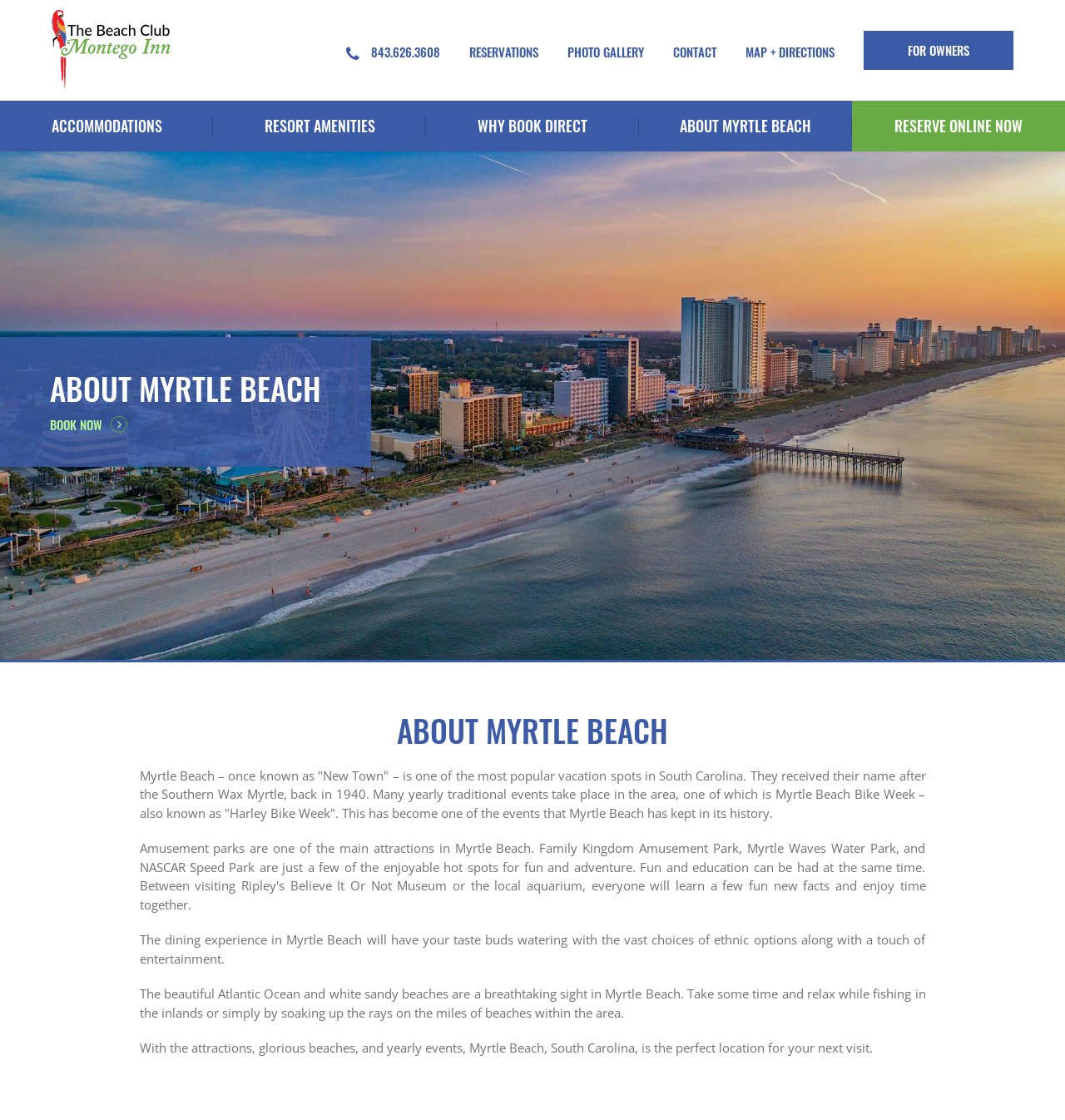Please identify the bounding box coordinates of where to click in order to follow the instruction: "Click on RESERVATIONS".

[0.441, 0.029, 0.505, 0.064]